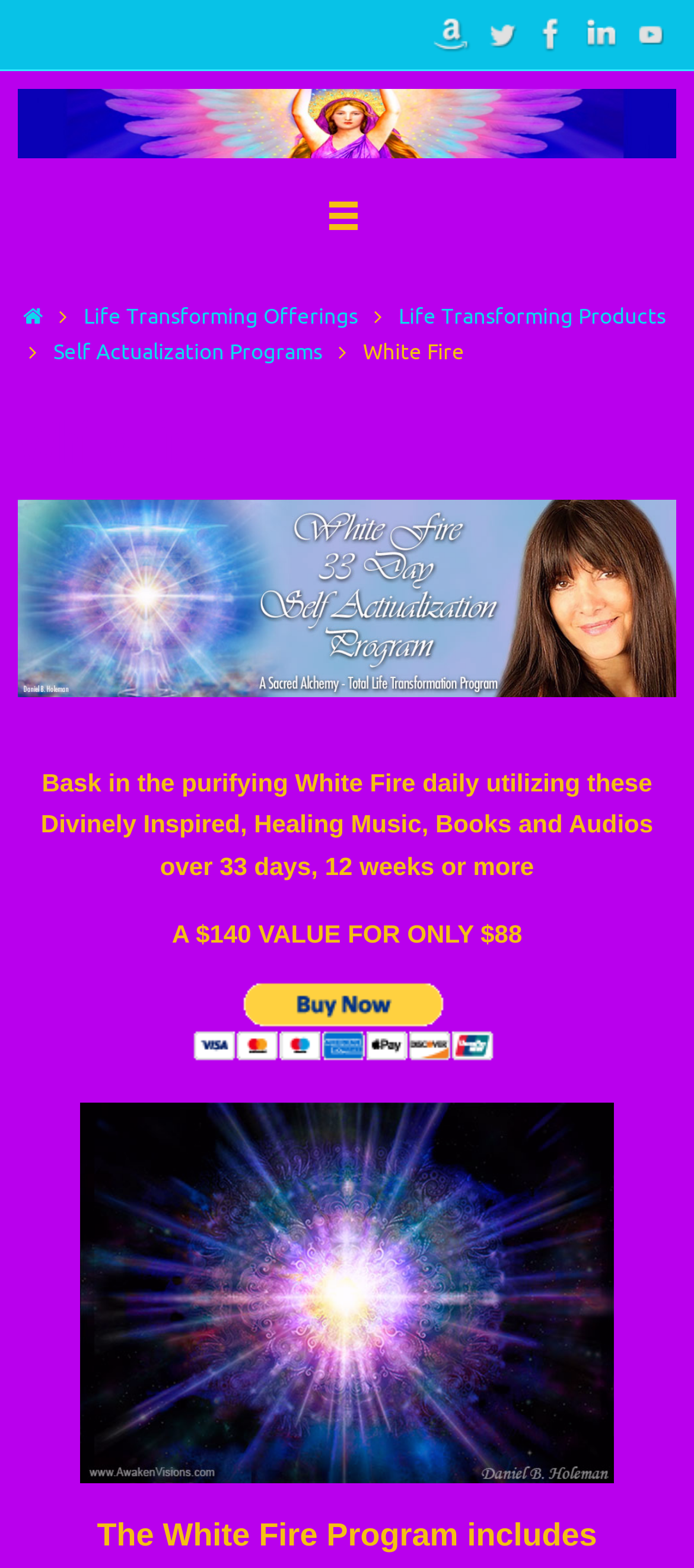What is the name of the payment method?
Using the visual information, respond with a single word or phrase.

PayPal